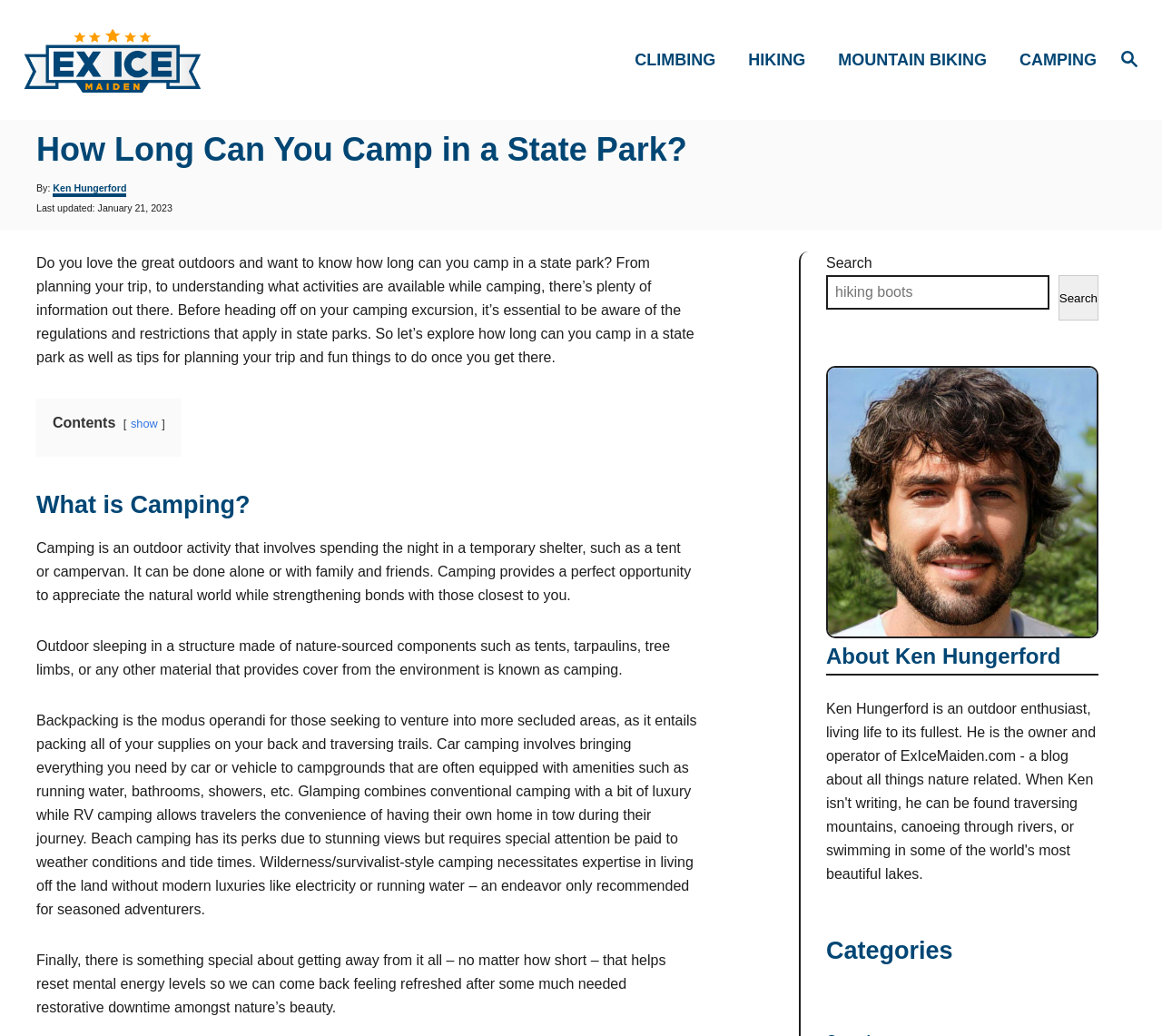Extract the bounding box coordinates for the HTML element that matches this description: "Enable full ADS". The coordinates should be four float numbers between 0 and 1, i.e., [left, top, right, bottom].

None